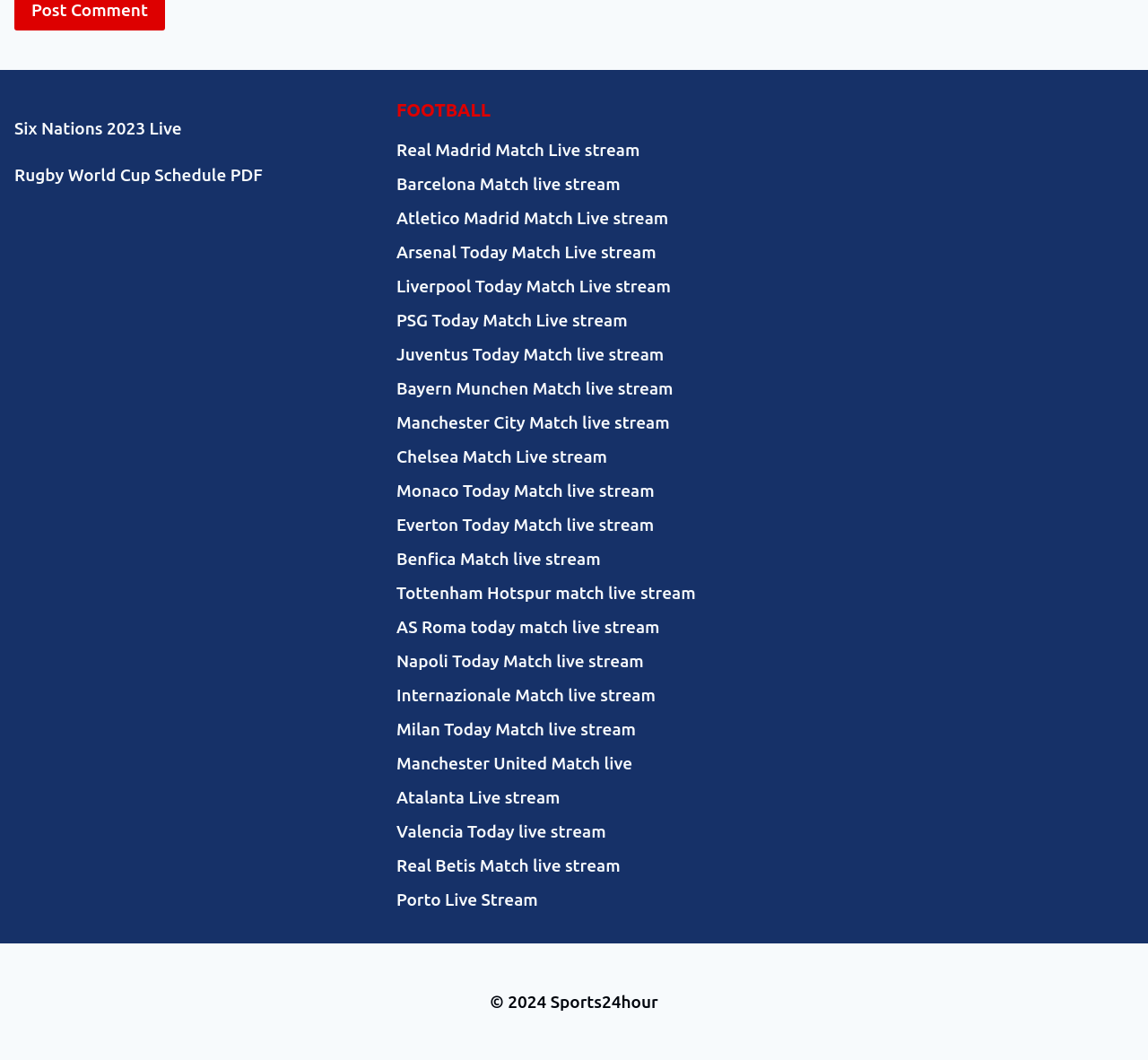Provide the bounding box coordinates for the UI element that is described by this text: "Atalanta Live stream". The coordinates should be in the form of four float numbers between 0 and 1: [left, top, right, bottom].

[0.345, 0.736, 0.655, 0.768]